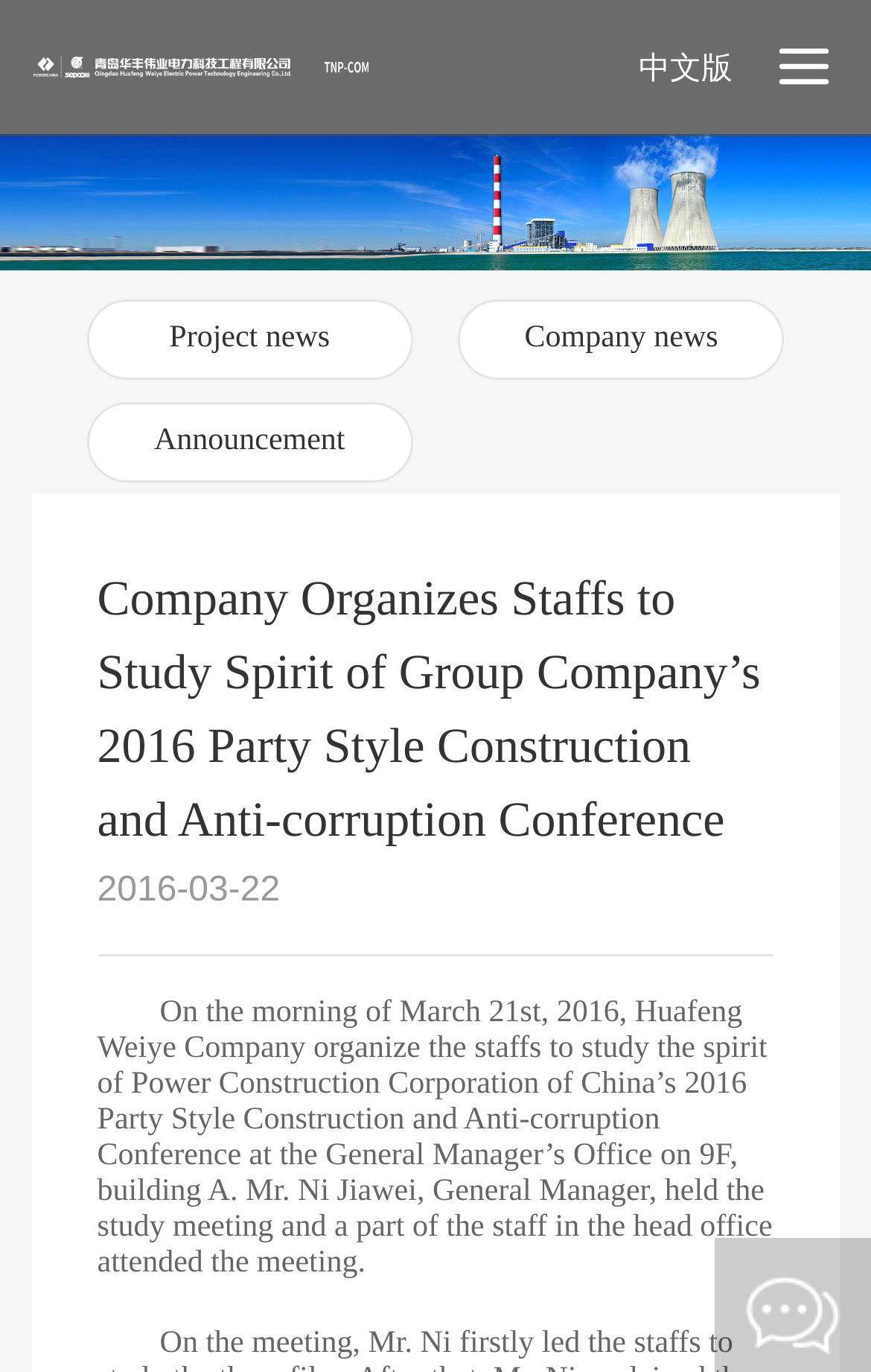Use a single word or phrase to answer the following:
What type of news is available on the webpage?

Project news, Company news, Announcement